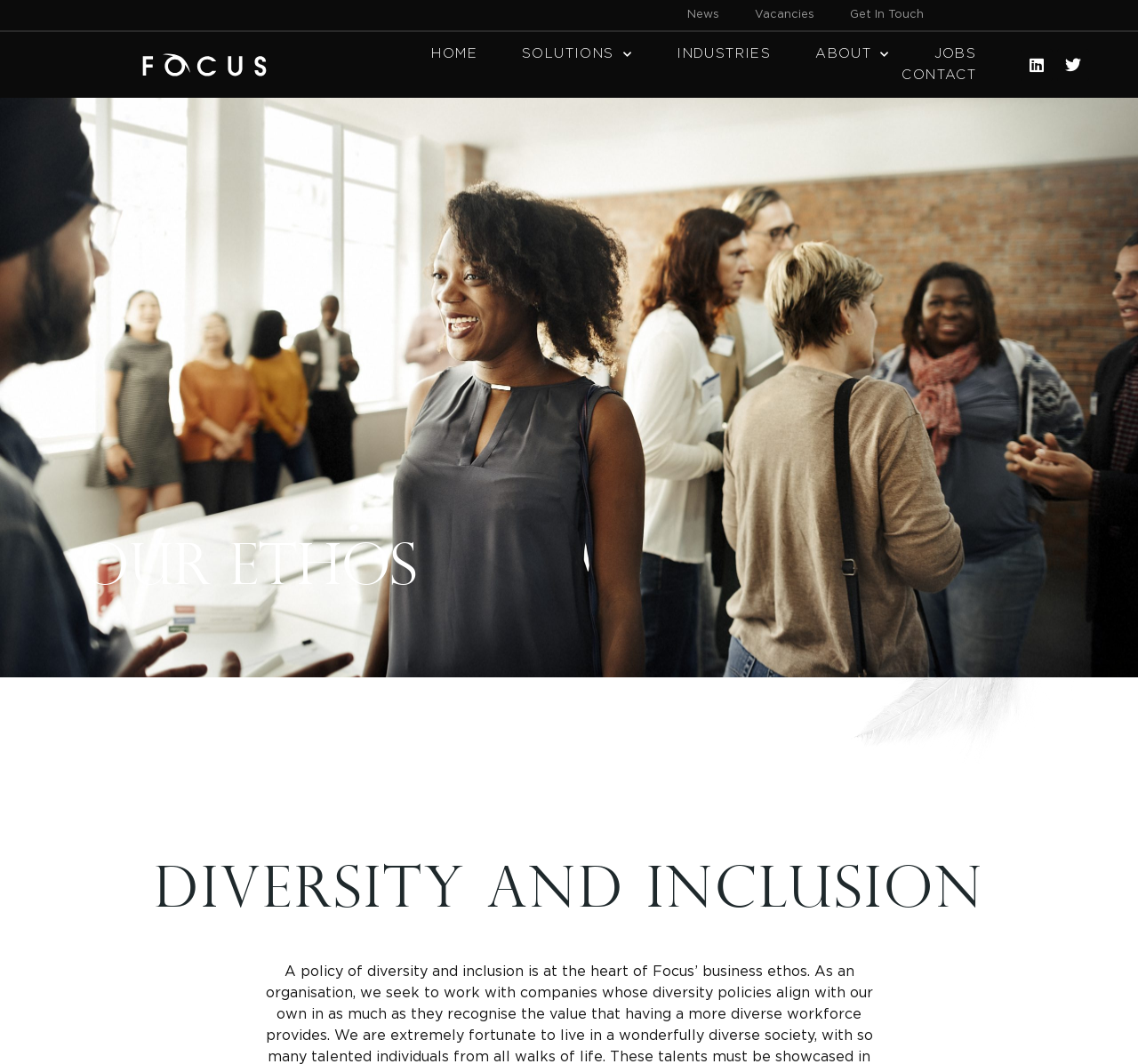Pinpoint the bounding box coordinates of the area that should be clicked to complete the following instruction: "View LinkedIn profile". The coordinates must be given as four float numbers between 0 and 1, i.e., [left, top, right, bottom].

[0.897, 0.046, 0.925, 0.076]